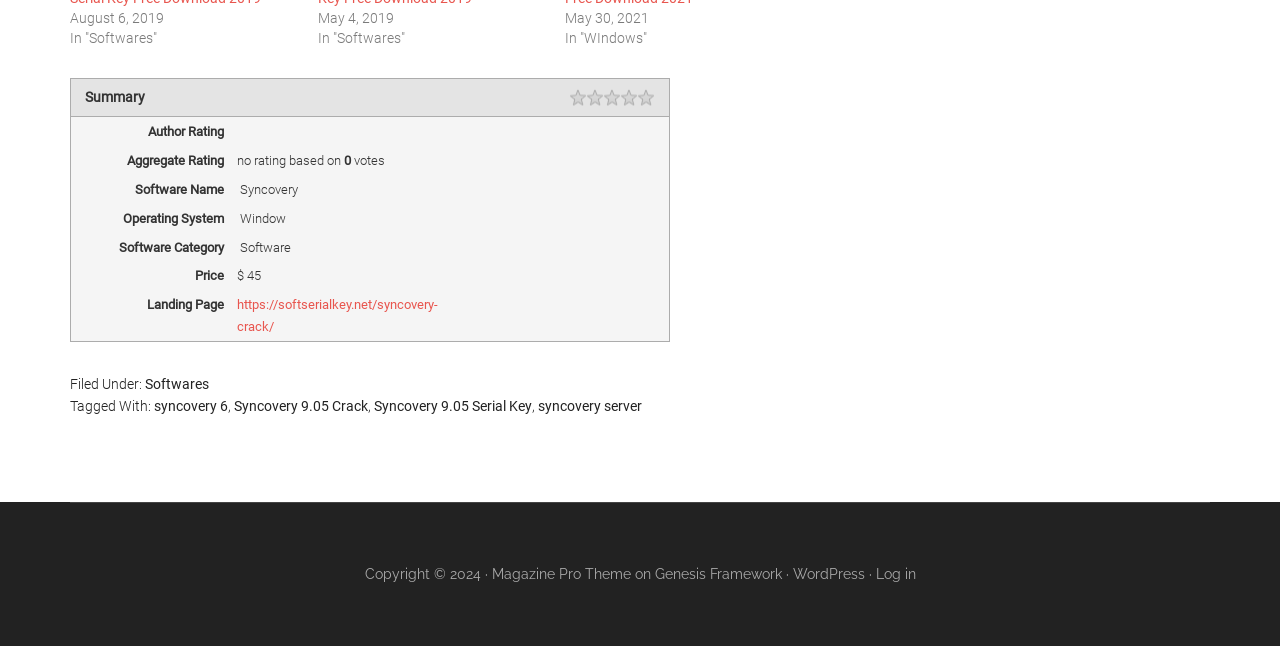For the following element description, predict the bounding box coordinates in the format (top-left x, top-left y, bottom-right x, bottom-right y). All values should be floating point numbers between 0 and 1. Description: Syncovery 9.05 Crack

[0.183, 0.617, 0.288, 0.641]